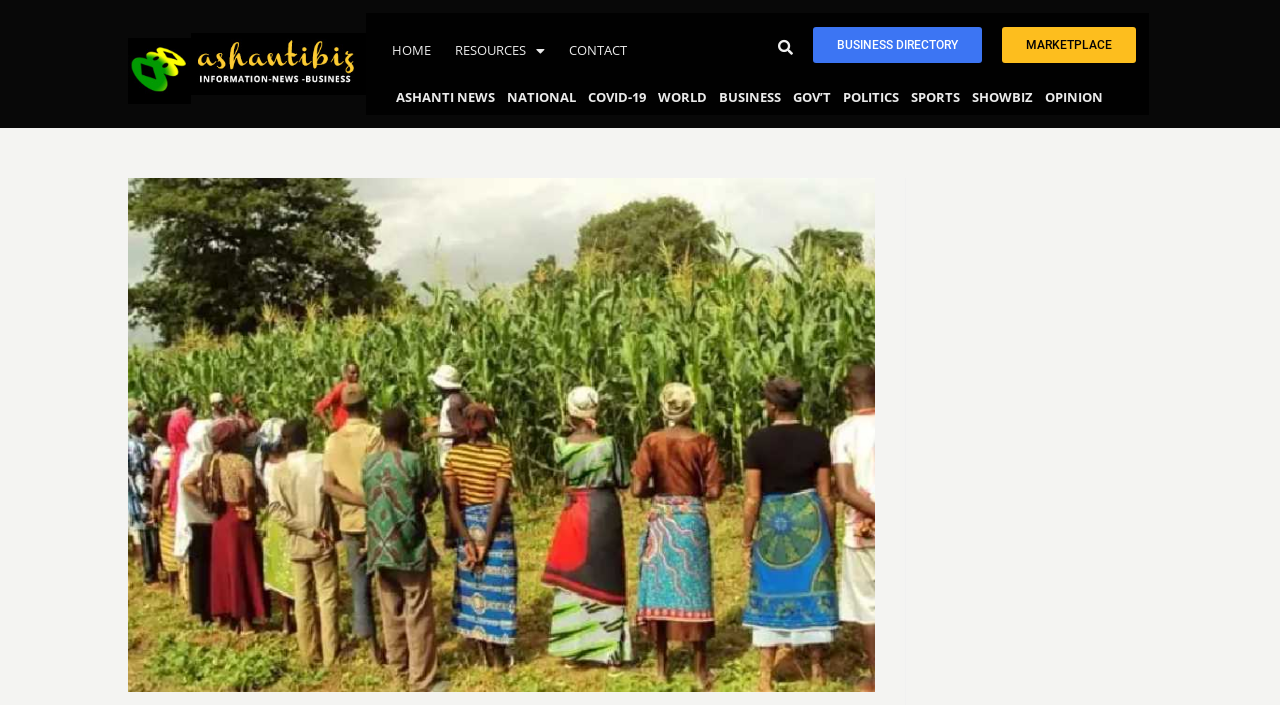Determine the bounding box coordinates for the clickable element to execute this instruction: "Go to BUSINESS DIRECTORY". Provide the coordinates as four float numbers between 0 and 1, i.e., [left, top, right, bottom].

[0.635, 0.038, 0.767, 0.089]